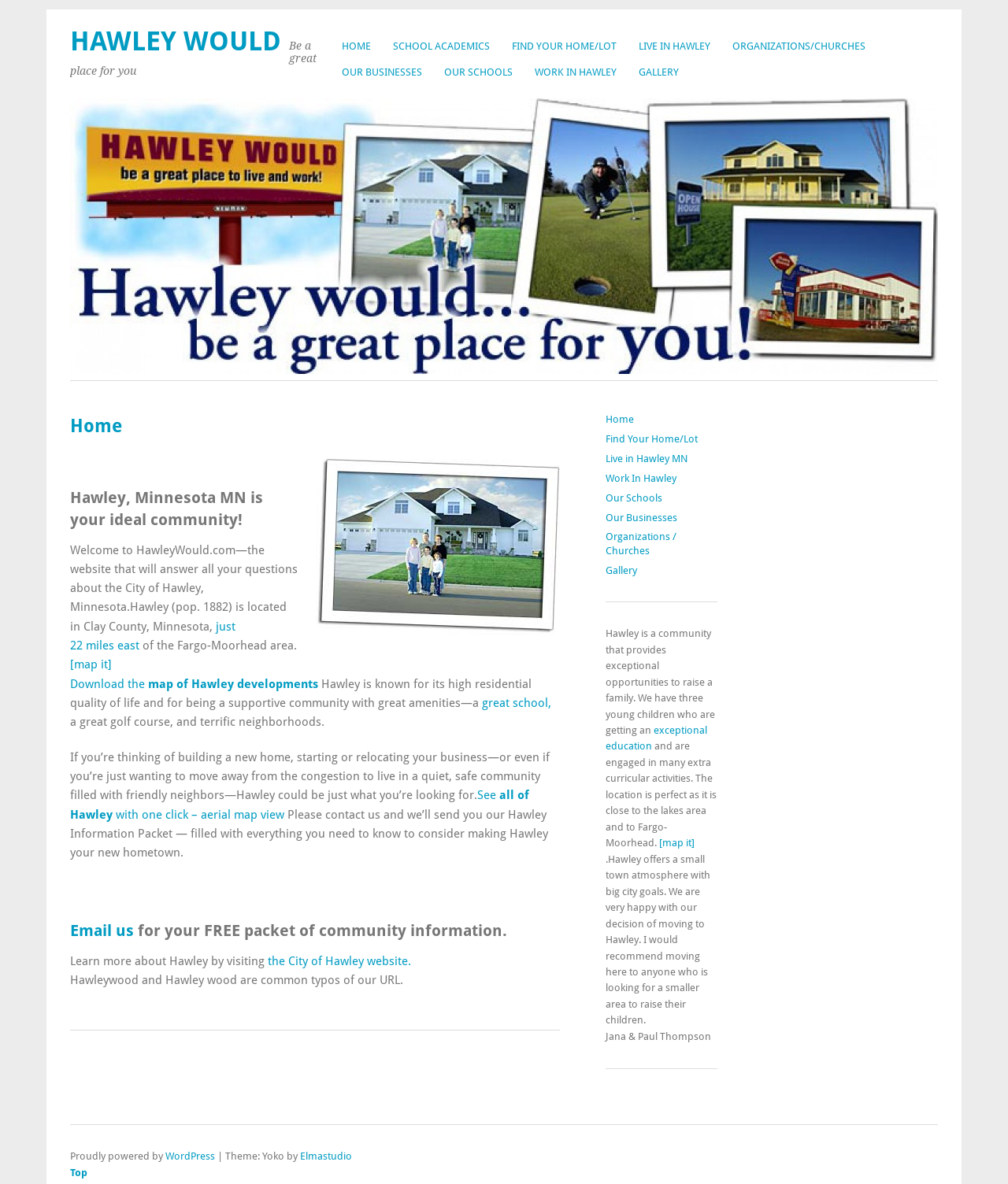Please identify the bounding box coordinates of the element's region that needs to be clicked to fulfill the following instruction: "View the GALLERY". The bounding box coordinates should consist of four float numbers between 0 and 1, i.e., [left, top, right, bottom].

[0.622, 0.05, 0.684, 0.072]